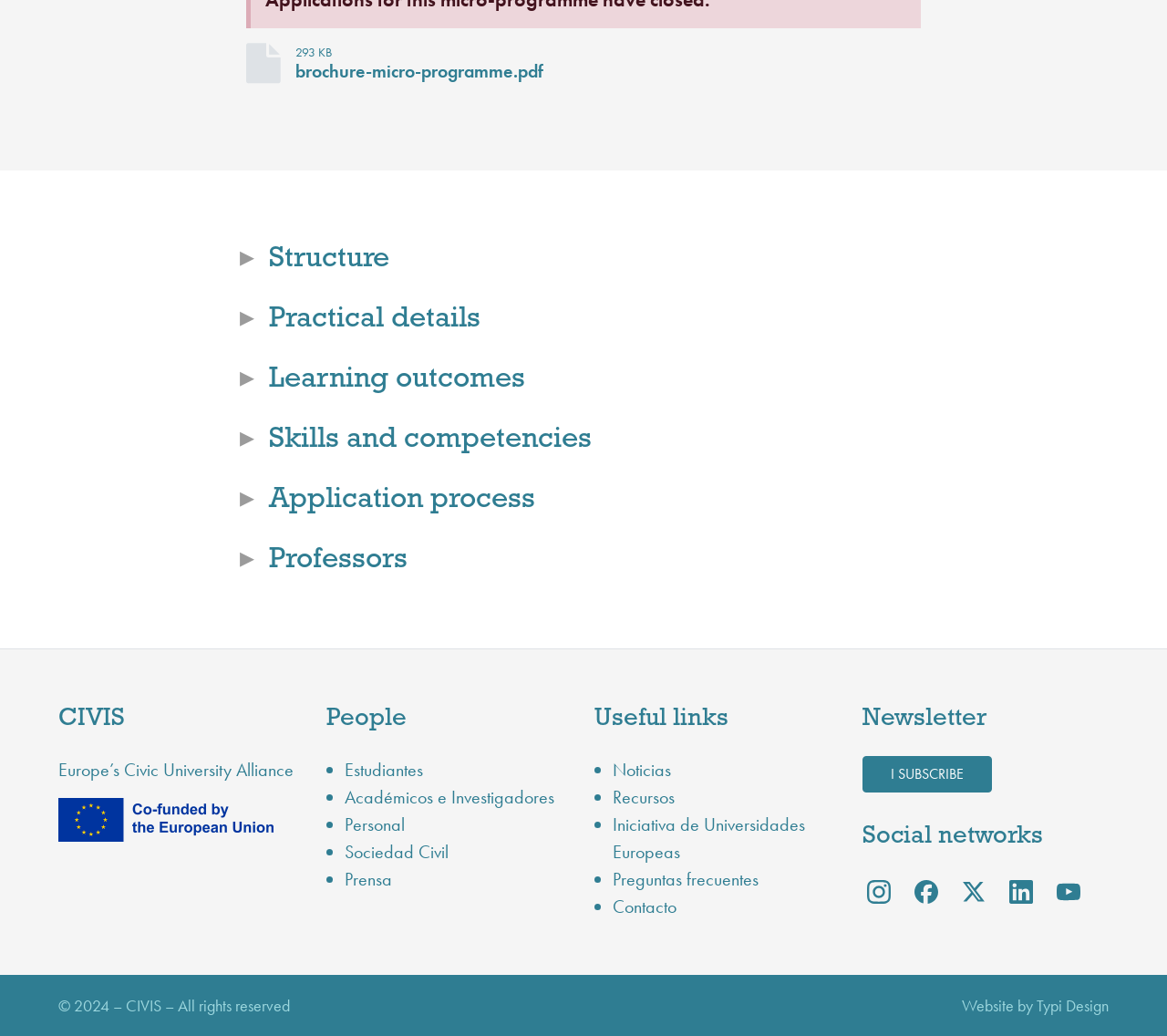Identify the bounding box coordinates for the UI element described as: "Noticias".

[0.525, 0.732, 0.575, 0.754]